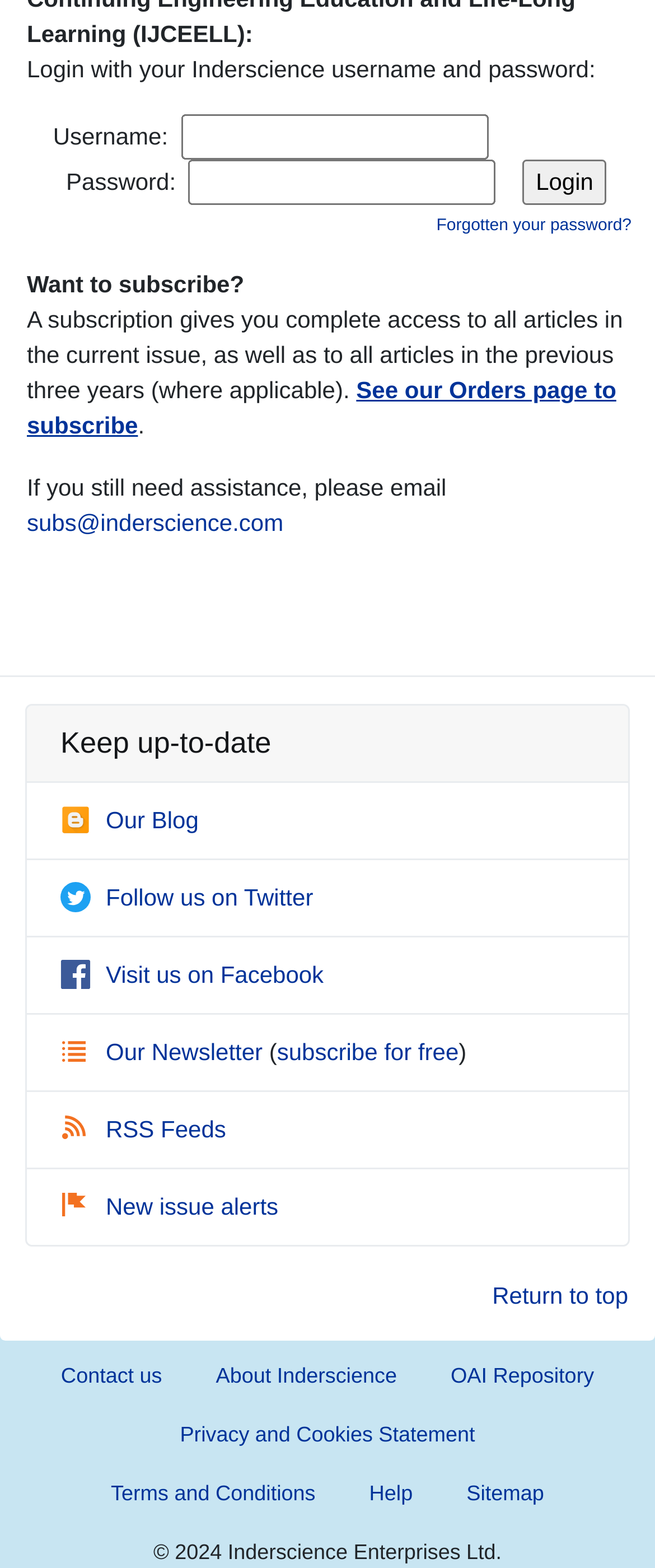Pinpoint the bounding box coordinates of the element that must be clicked to accomplish the following instruction: "Follow on Twitter". The coordinates should be in the format of four float numbers between 0 and 1, i.e., [left, top, right, bottom].

[0.092, 0.564, 0.478, 0.581]